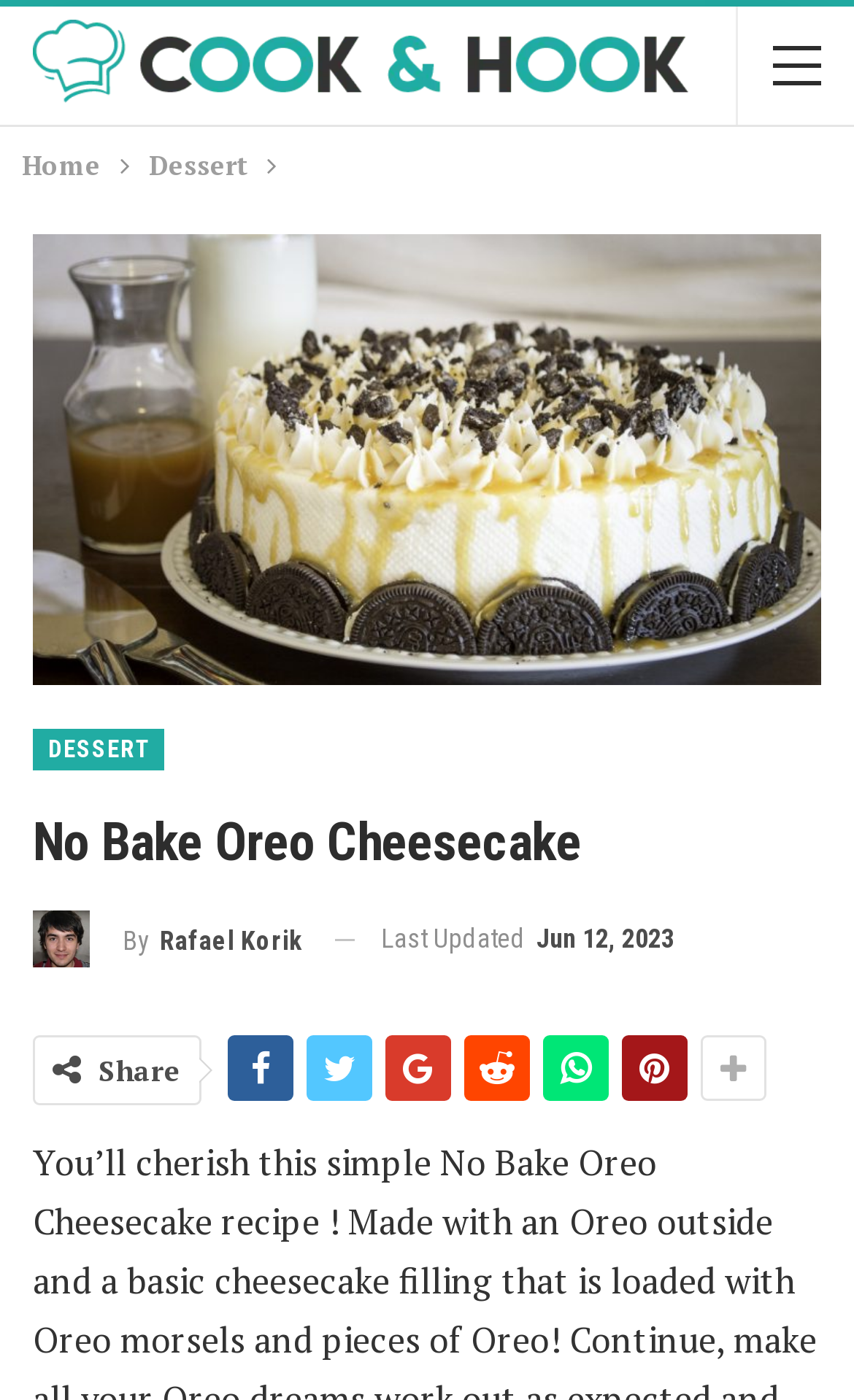Identify the bounding box of the HTML element described here: "By Rafael Korik". Provide the coordinates as four float numbers between 0 and 1: [left, top, right, bottom].

[0.038, 0.65, 0.354, 0.692]